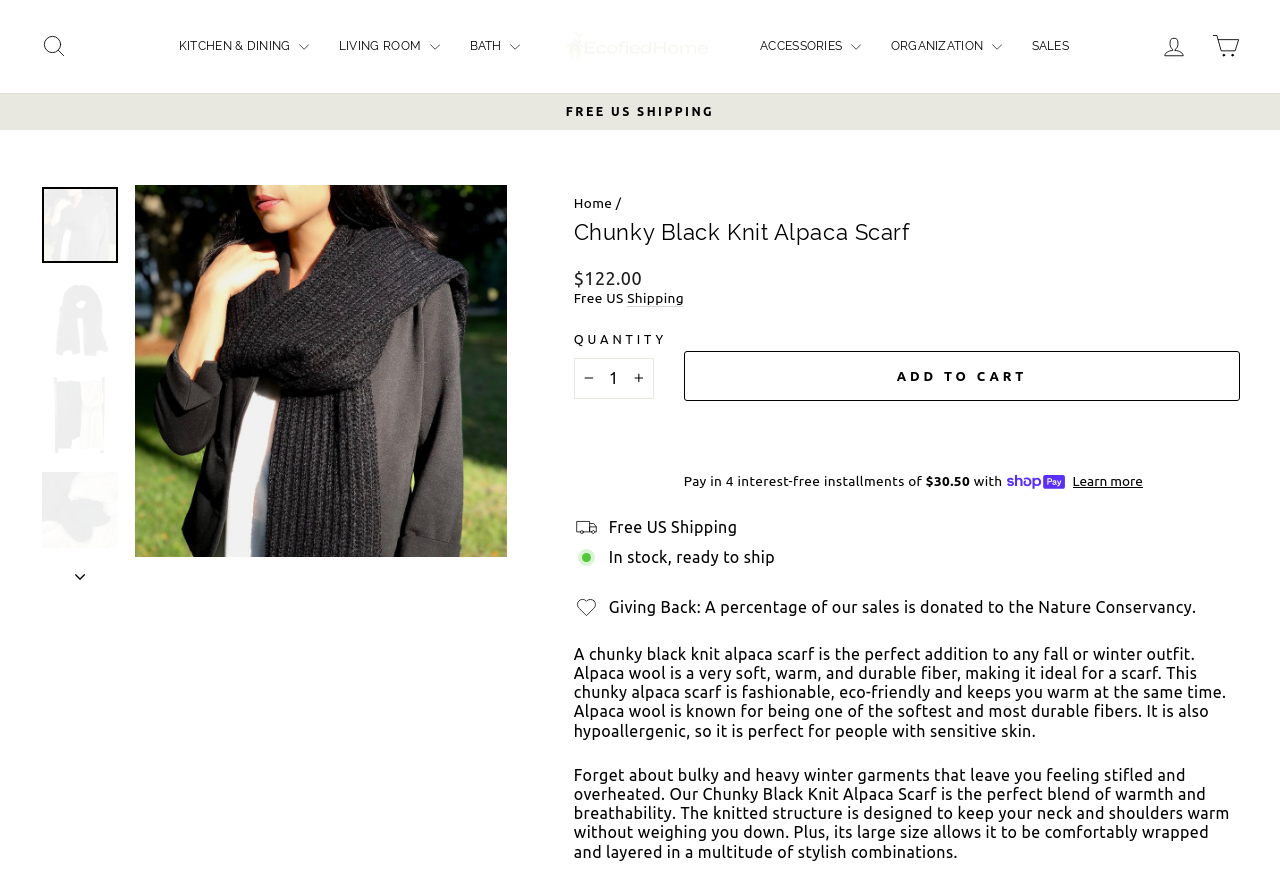Specify the bounding box coordinates of the element's area that should be clicked to execute the given instruction: "Add the scarf to your cart". The coordinates should be four float numbers between 0 and 1, i.e., [left, top, right, bottom].

[0.534, 0.399, 0.969, 0.456]